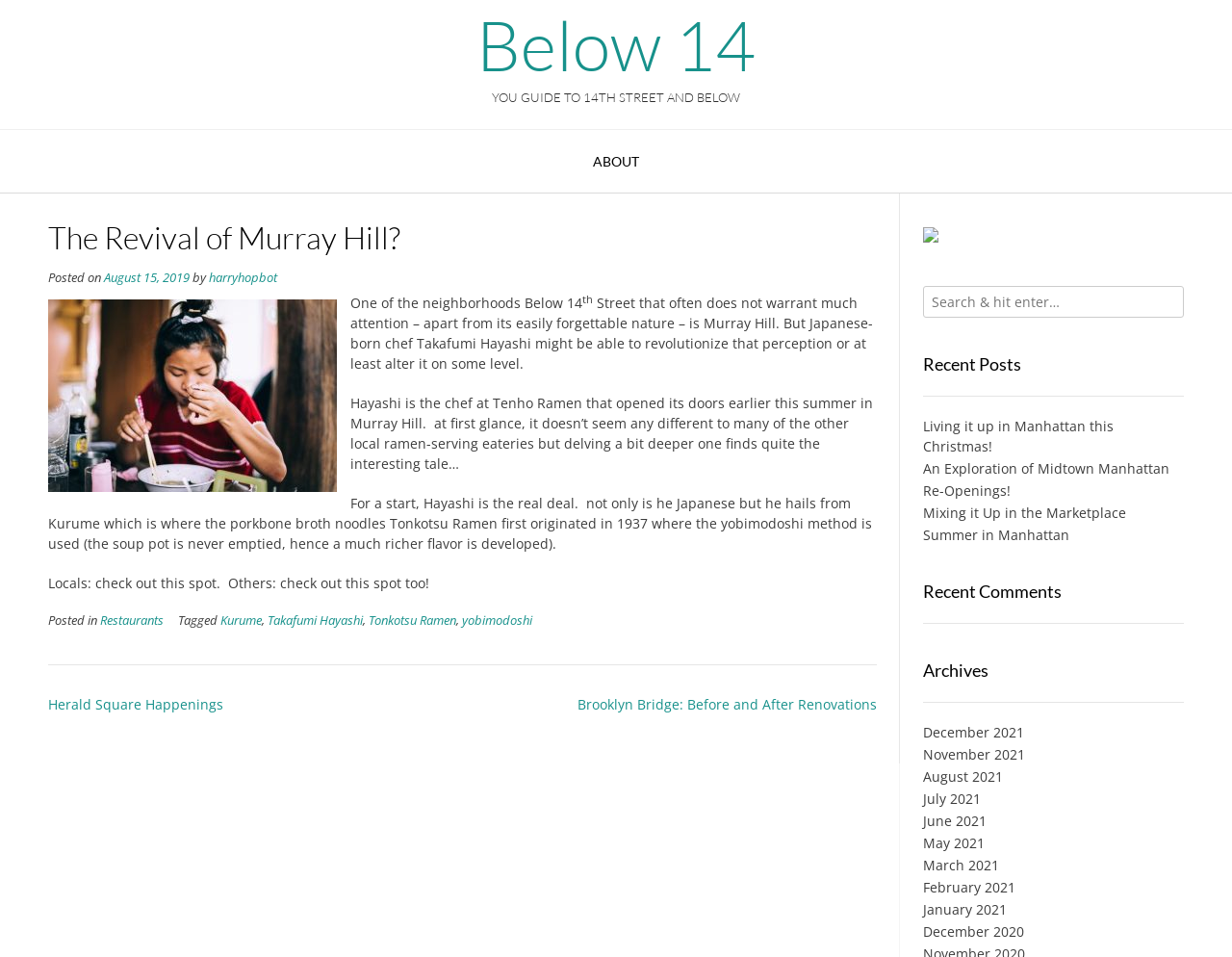What is the name of the method used to make Tonkotsu Ramen?
Please provide a single word or phrase as your answer based on the screenshot.

Yobimodoshi